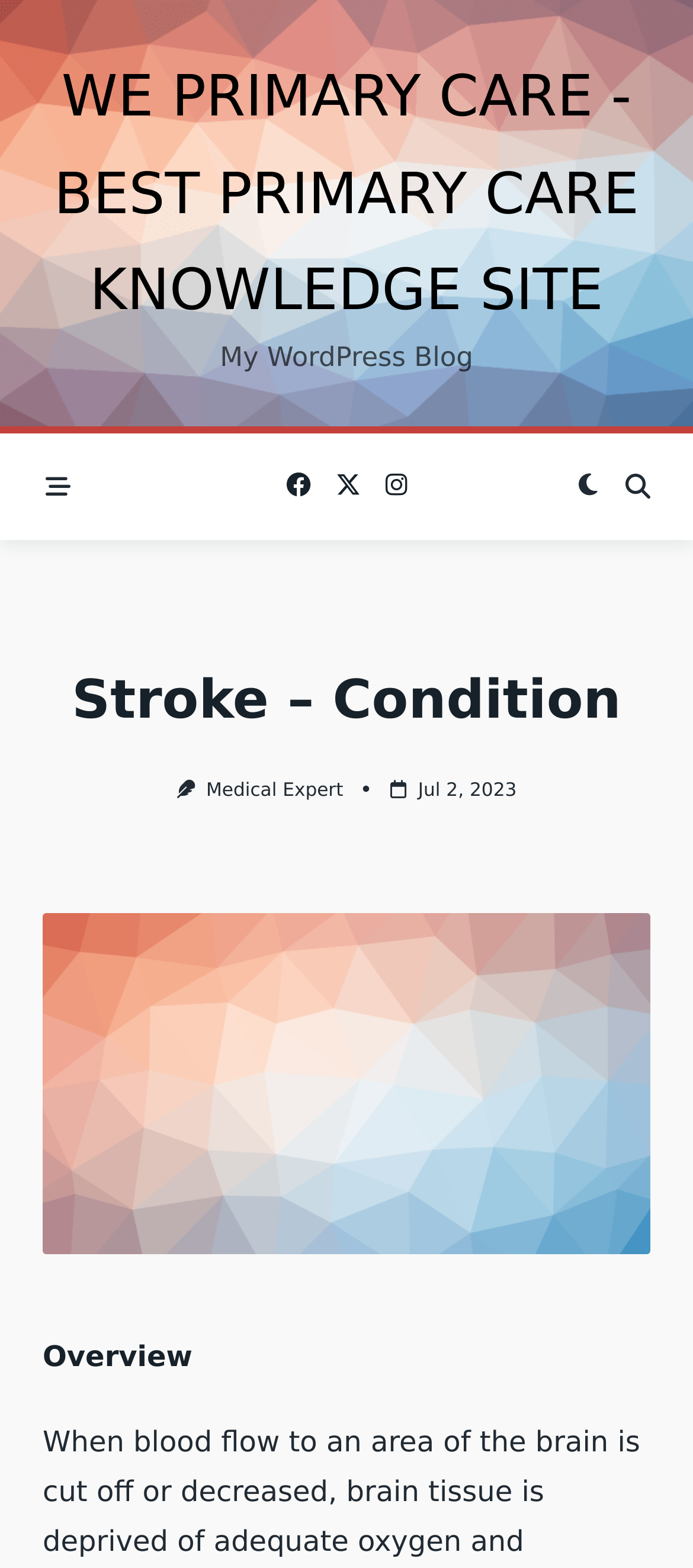Using the provided element description: "Jul 2, 2023Jul 3, 2023", determine the bounding box coordinates of the corresponding UI element in the screenshot.

[0.603, 0.498, 0.746, 0.511]